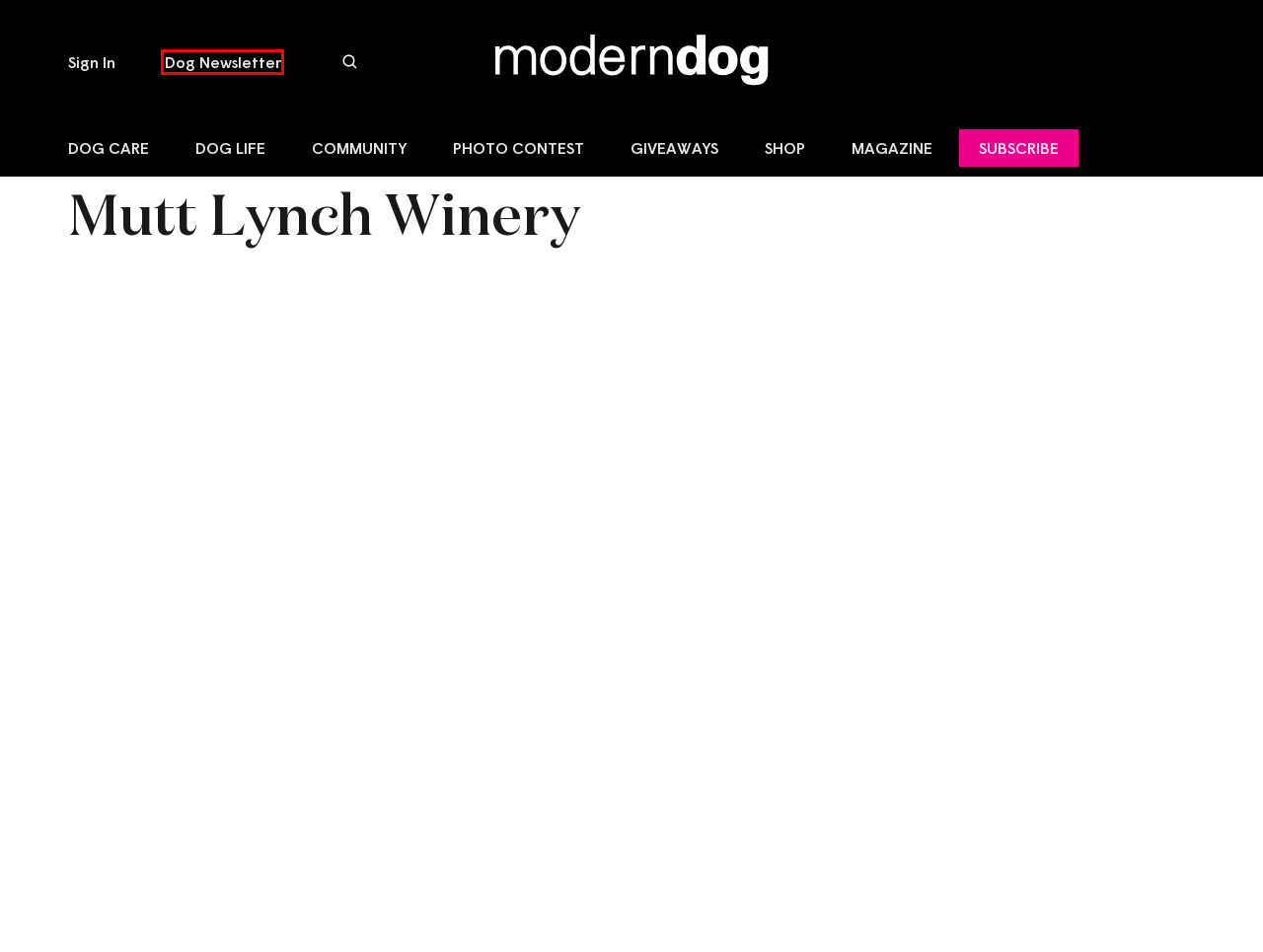Given a screenshot of a webpage with a red bounding box highlighting a UI element, determine which webpage description best matches the new webpage that appears after clicking the highlighted element. Here are the candidates:
A. Mutt Lynch Winery - Bark Less, Wag More!
B. Dog Life Archives - Modern Dog Magazine
C. Sign In - Modern Dog Magazine
D. Dog Care Archives - Modern Dog Magazine
E. ‎Modern Dog on the App Store
F. Terms of Use - Modern Dog Magazine
G. Dog Website | Best Print & Digital Dog Magazine | Modern Dog
H. Advertise With Us - Modern Dog Magazine

G